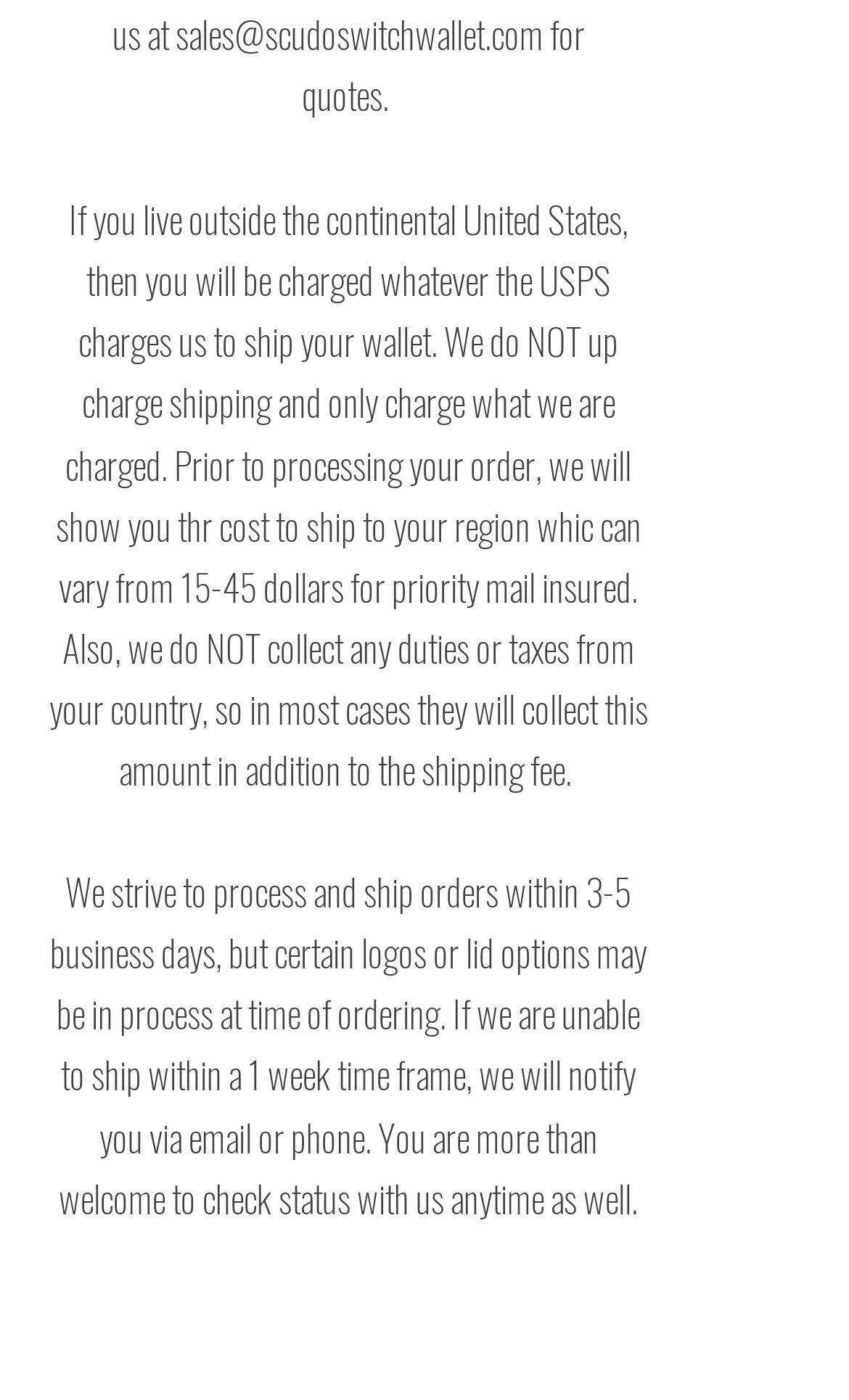Answer the question below with a single word or a brief phrase: 
Do they collect duties or taxes from your country?

No